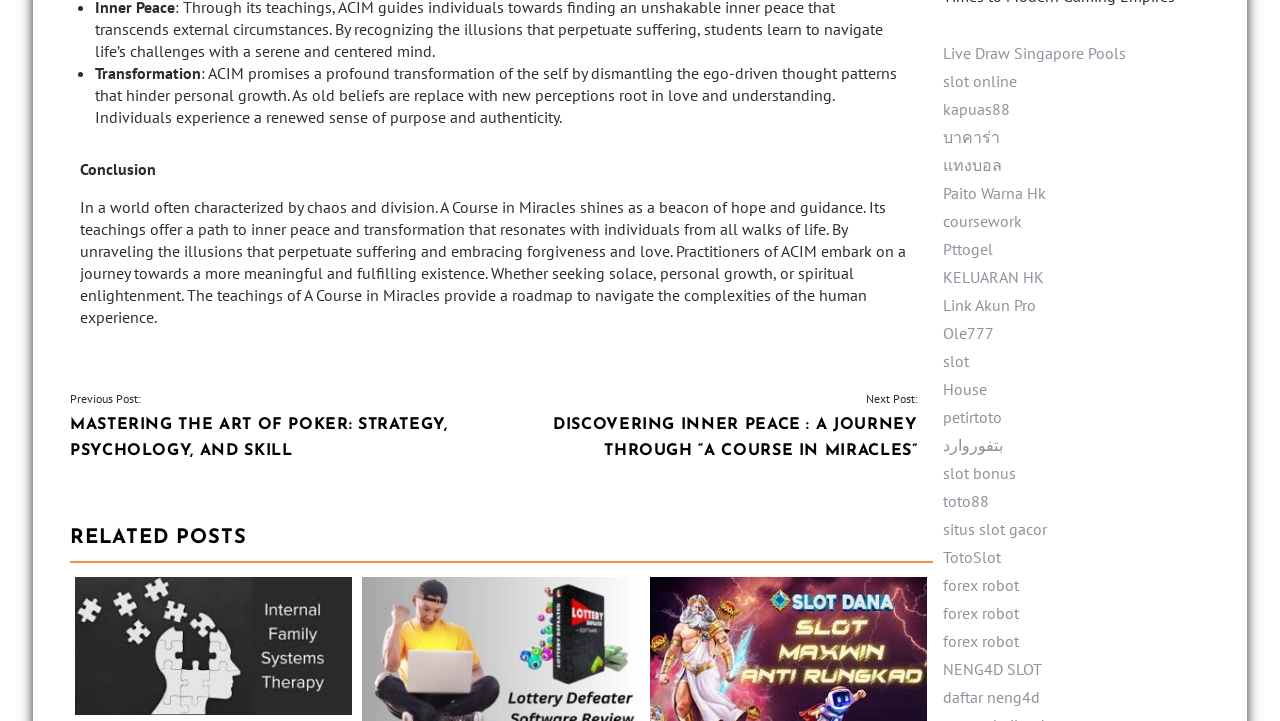What is the theme of the 'RELATED POSTS' section? Examine the screenshot and reply using just one word or a brief phrase.

Spirituality and personal growth